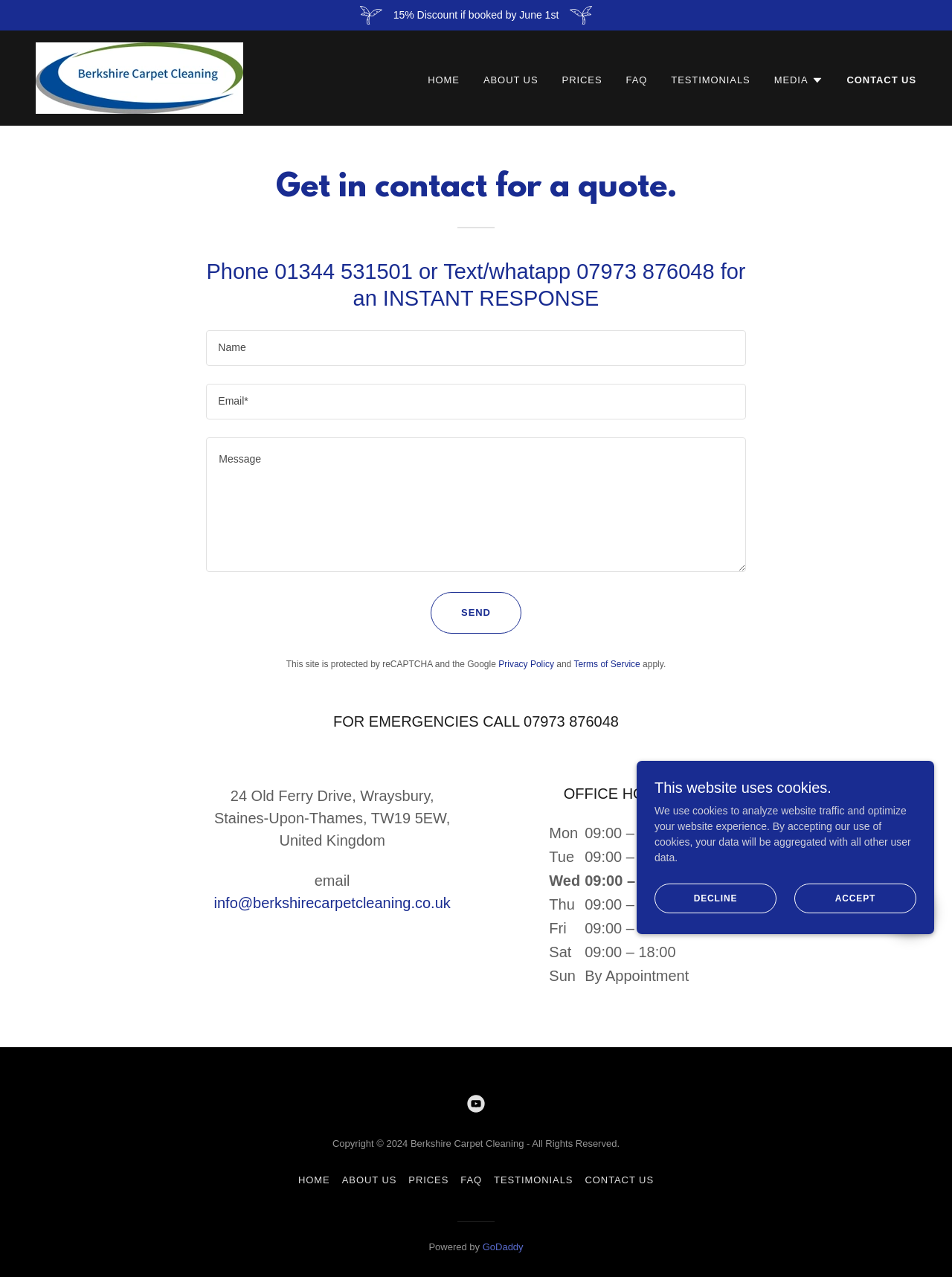Locate and extract the text of the main heading on the webpage.

Get in contact for a quote.